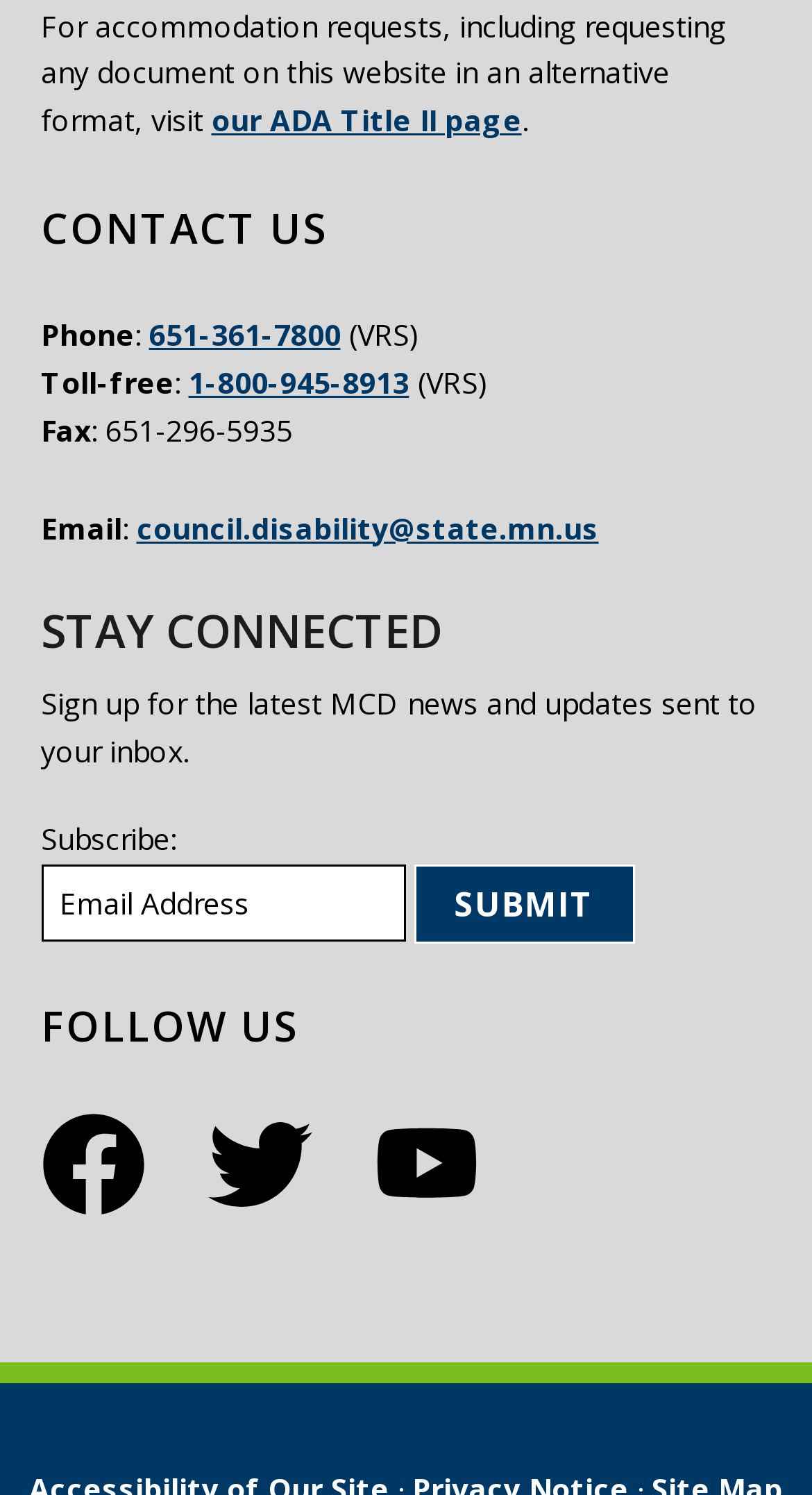What is the purpose of the 'STAY CONNECTED' section?
Using the image as a reference, answer the question with a short word or phrase.

To sign up for MCD news and updates